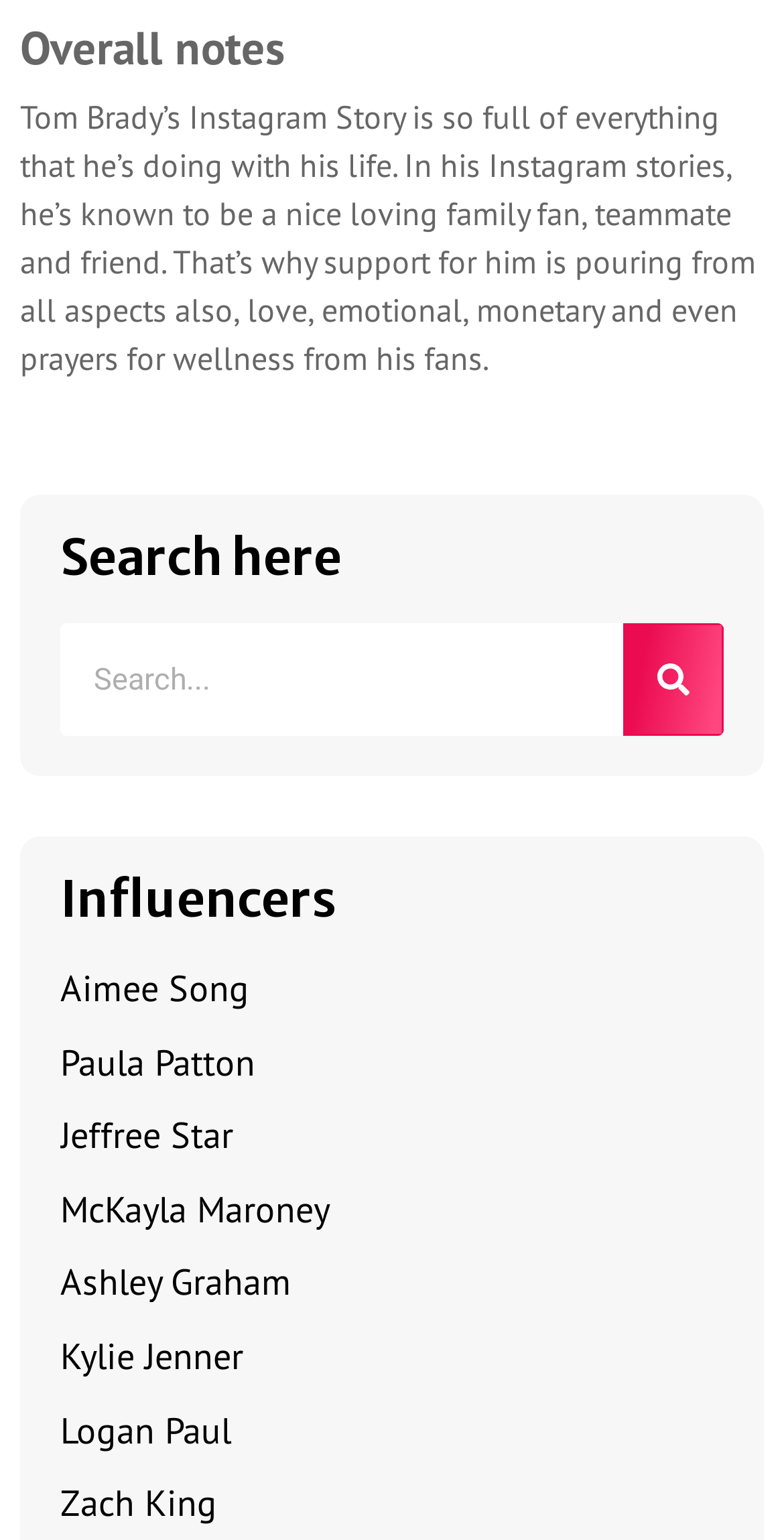Determine the bounding box coordinates of the area to click in order to meet this instruction: "Search for something".

[0.077, 0.405, 0.923, 0.478]